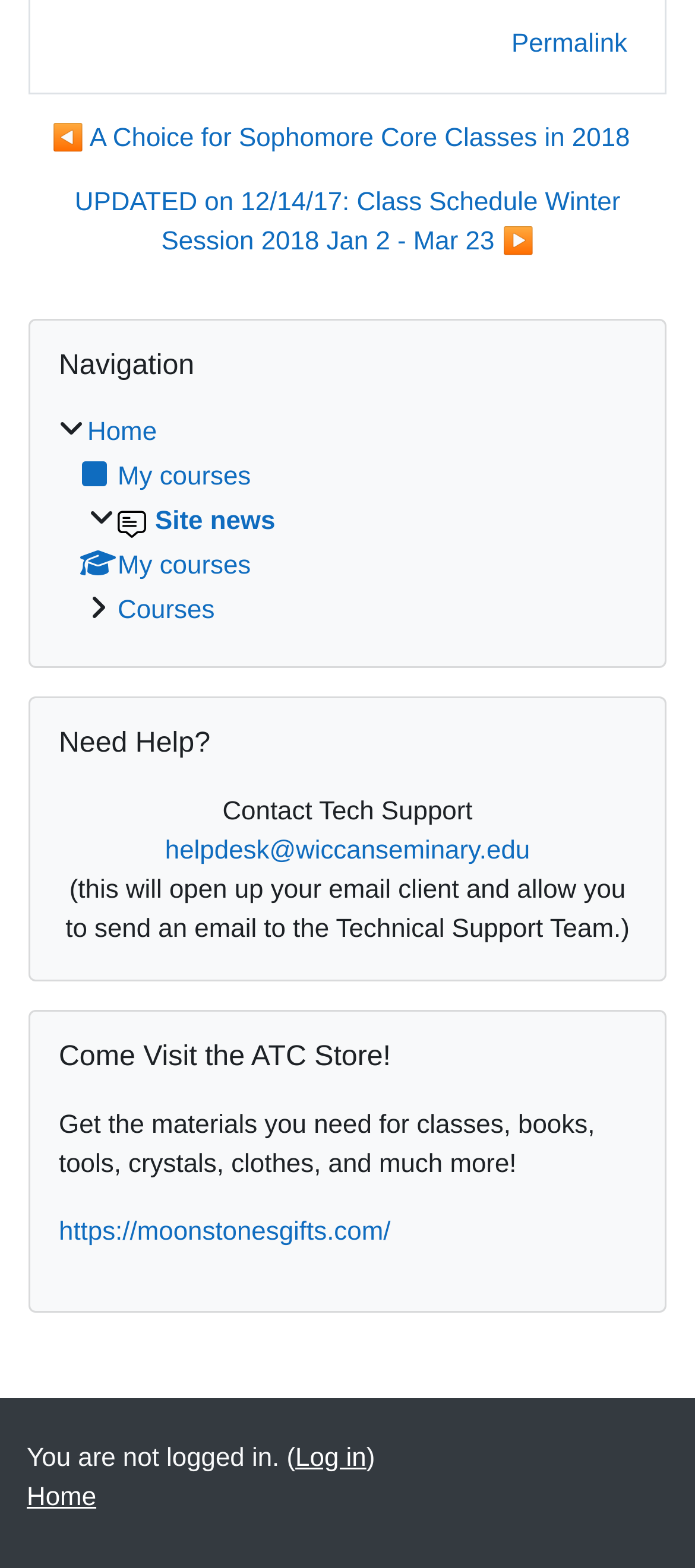Reply to the question with a single word or phrase:
What is the text of the last link on the webpage?

Home